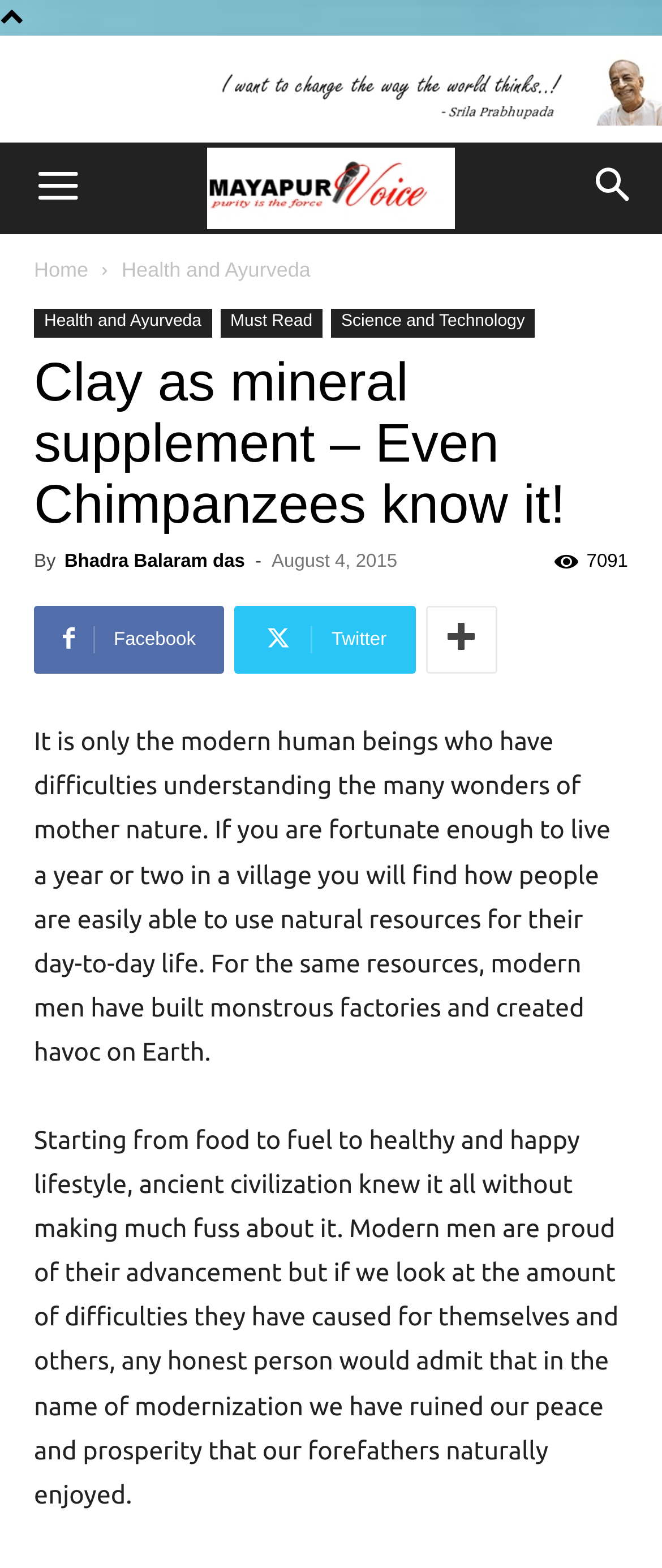Pinpoint the bounding box coordinates of the element to be clicked to execute the instruction: "Click the 'Menu' button".

[0.005, 0.091, 0.169, 0.15]